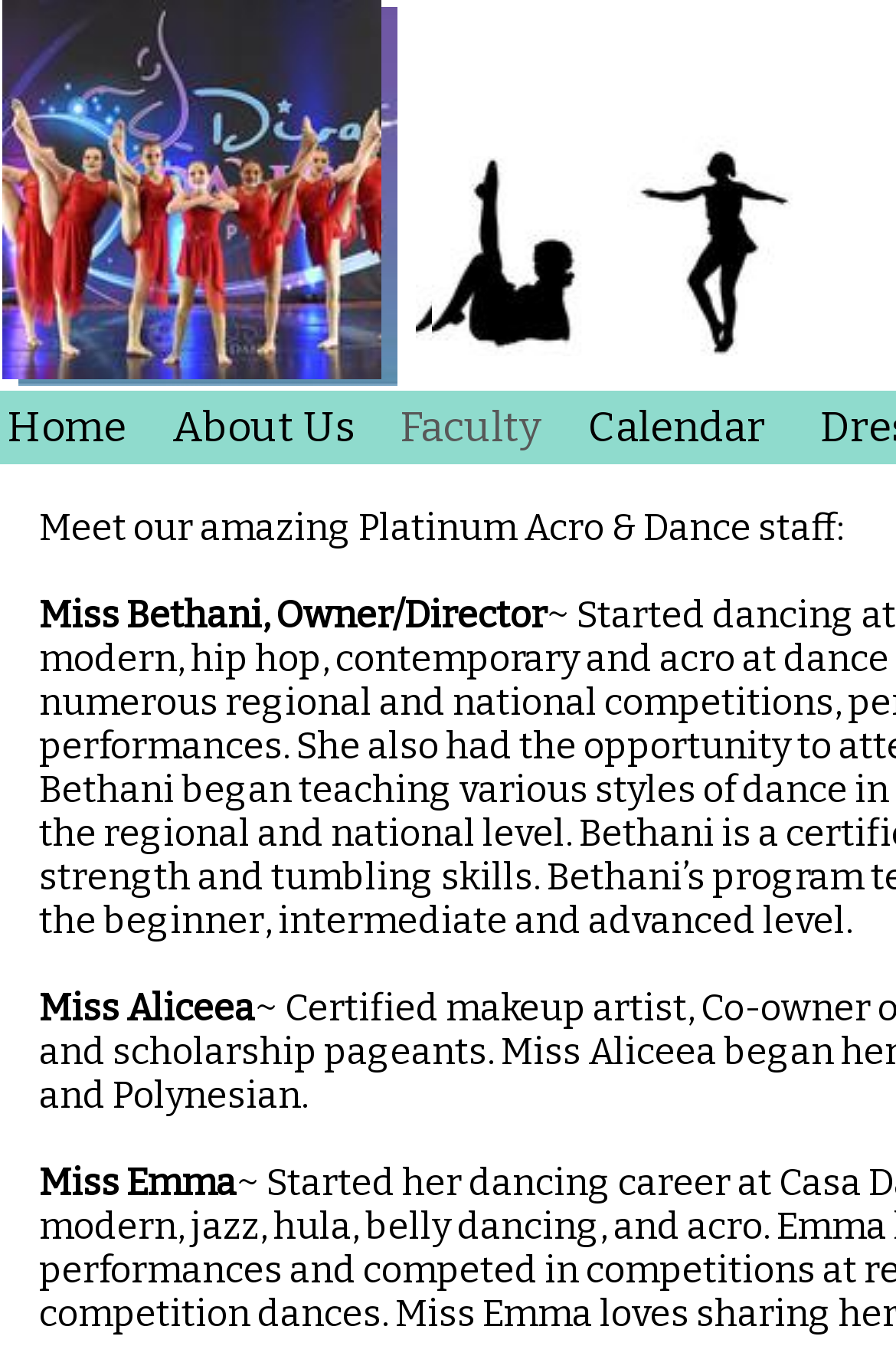What is the name of the owner of Platinum Acro & Dance? From the image, respond with a single word or brief phrase.

Miss Bethani